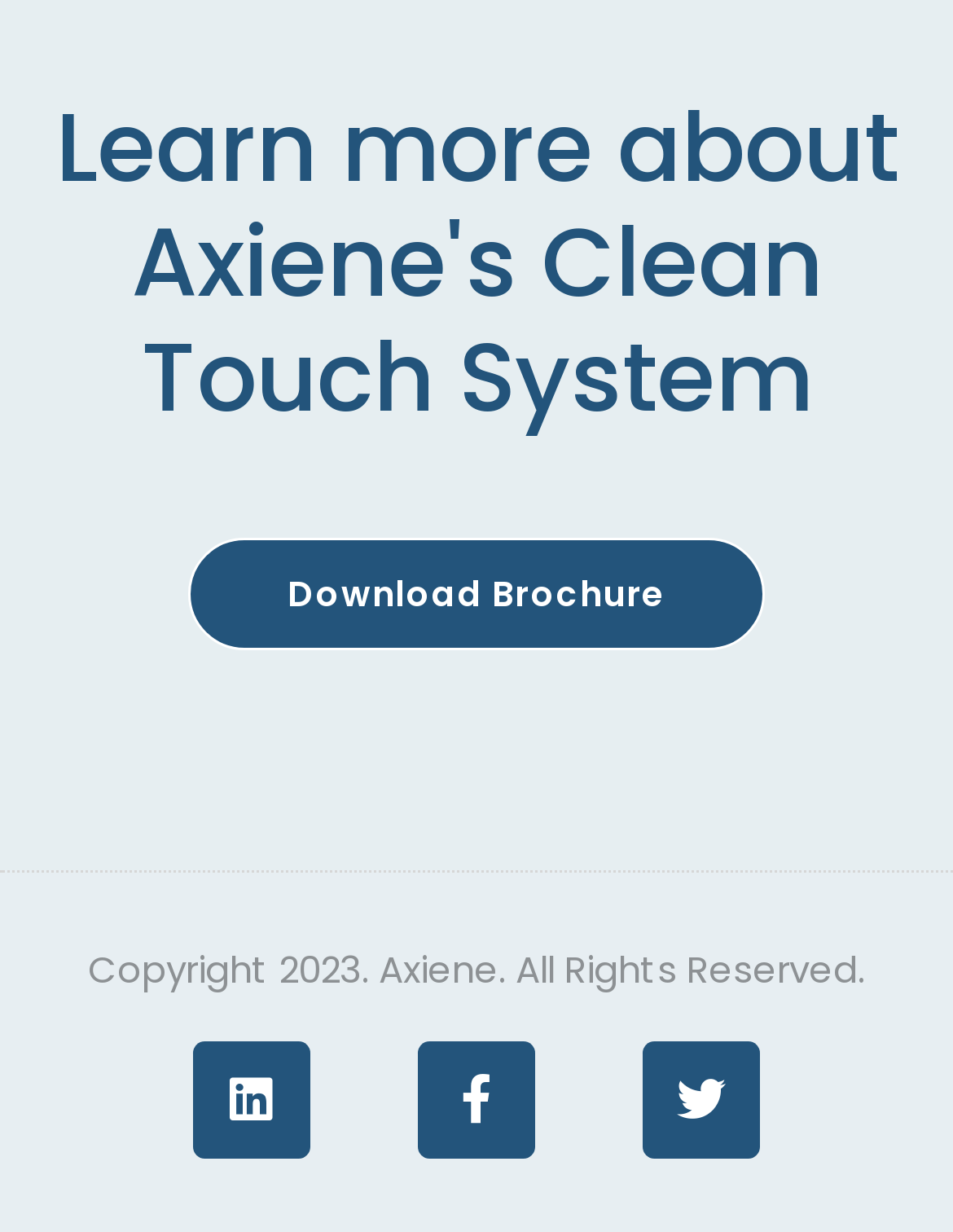Find the bounding box of the UI element described as follows: "Facebook-f".

[0.438, 0.844, 0.562, 0.94]